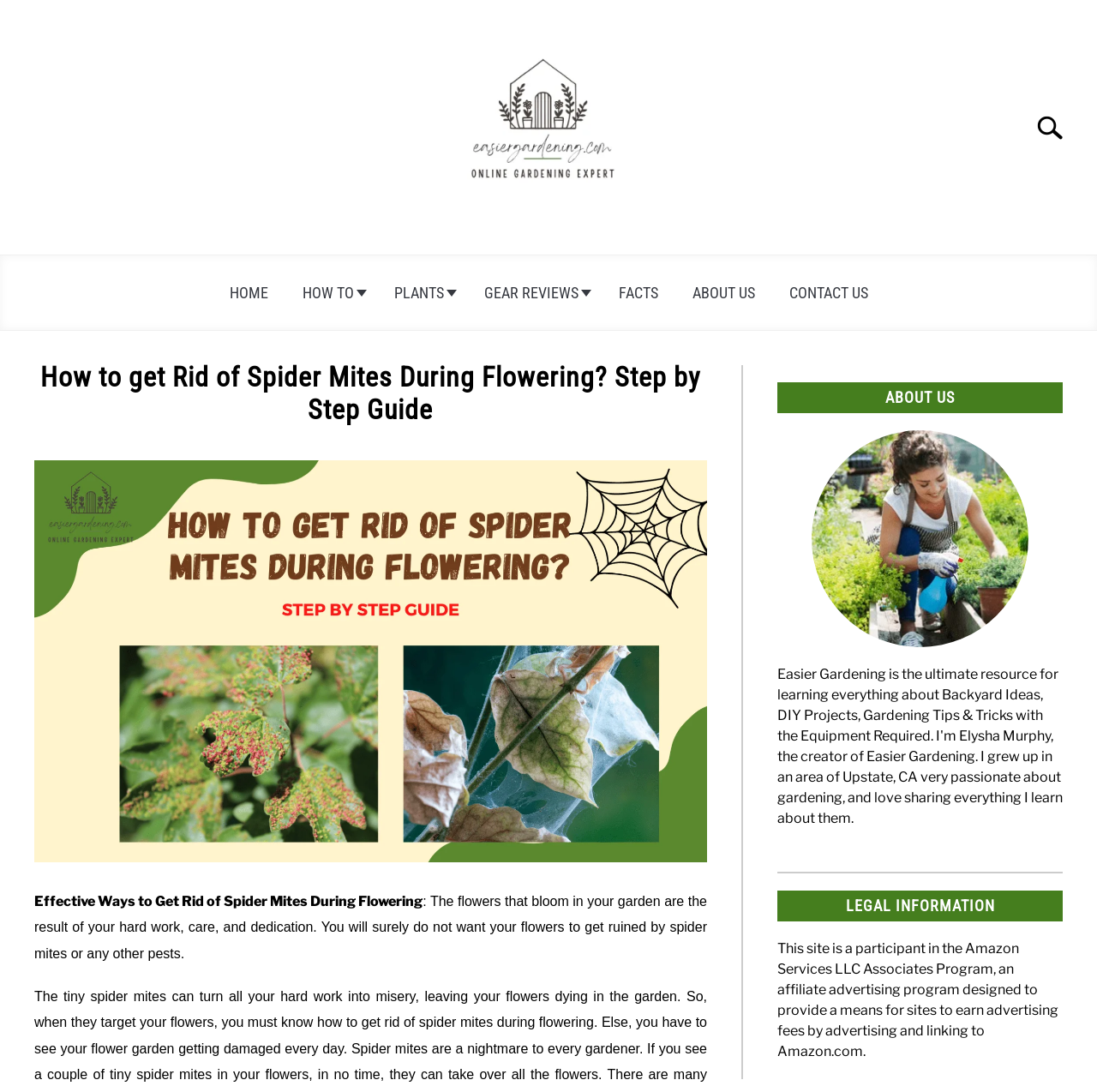Detail the various sections and features present on the webpage.

The webpage is about getting rid of spider mites during flowering, with a focus on providing solutions to this problem. At the top of the page, there is a logo of "easiergardening" on the left, accompanied by a search bar on the right. Below this, there is a navigation menu with links to "HOME", "HOW TO", "PLANTS", "GEAR REVIEWS", "FACTS", "ABOUT US", and "CONTACT US".

The main content of the page is divided into sections. The first section has a heading that reads "How to get Rid of Spider Mites During Flowering? Step by Step Guide" and is accompanied by an image related to the topic. Below this, there is a brief introduction to the author, Elysha Murphy, and the categories "HOW TO" and "PEST CONTROL (REMEDIES)".

The main article starts with a section titled "Effective Ways to Get Rid of Spider Mites During Flowering", which discusses the importance of protecting flowers from spider mites. The text explains how spider mites can ruin flowers and the need to know how to get rid of them during flowering.

At the bottom of the page, there is a complementary section with headings "ABOUT US" and "LEGAL INFORMATION", along with a paragraph of text about the website's participation in the Amazon Services LLC Associates Program.